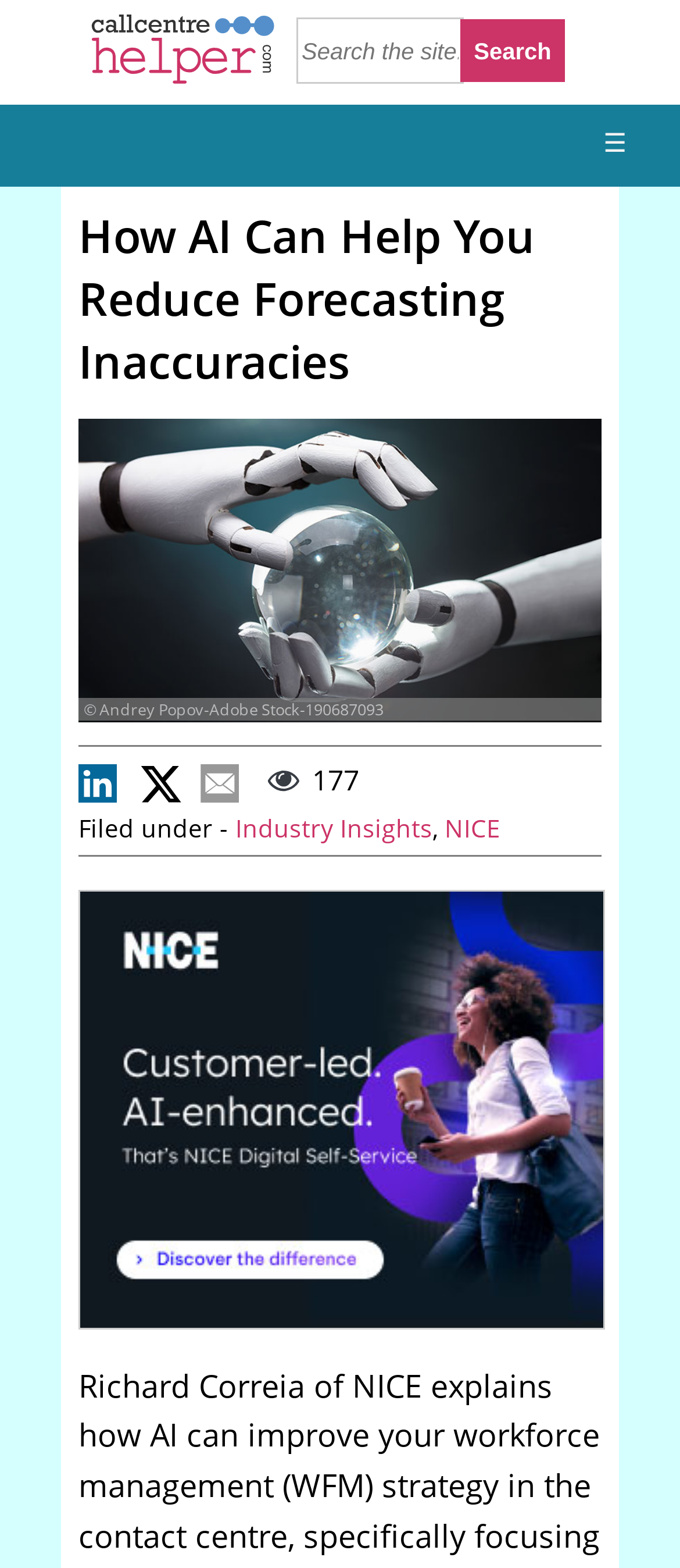What is the purpose of the image with the robot hands?
Provide a fully detailed and comprehensive answer to the question.

The image with the robot hands holding a crystal ball is likely used to illustrate the concept of artificial intelligence, which is the main topic of the article. The image is placed prominently on the page, suggesting that it is meant to draw the reader's attention to the AI theme.